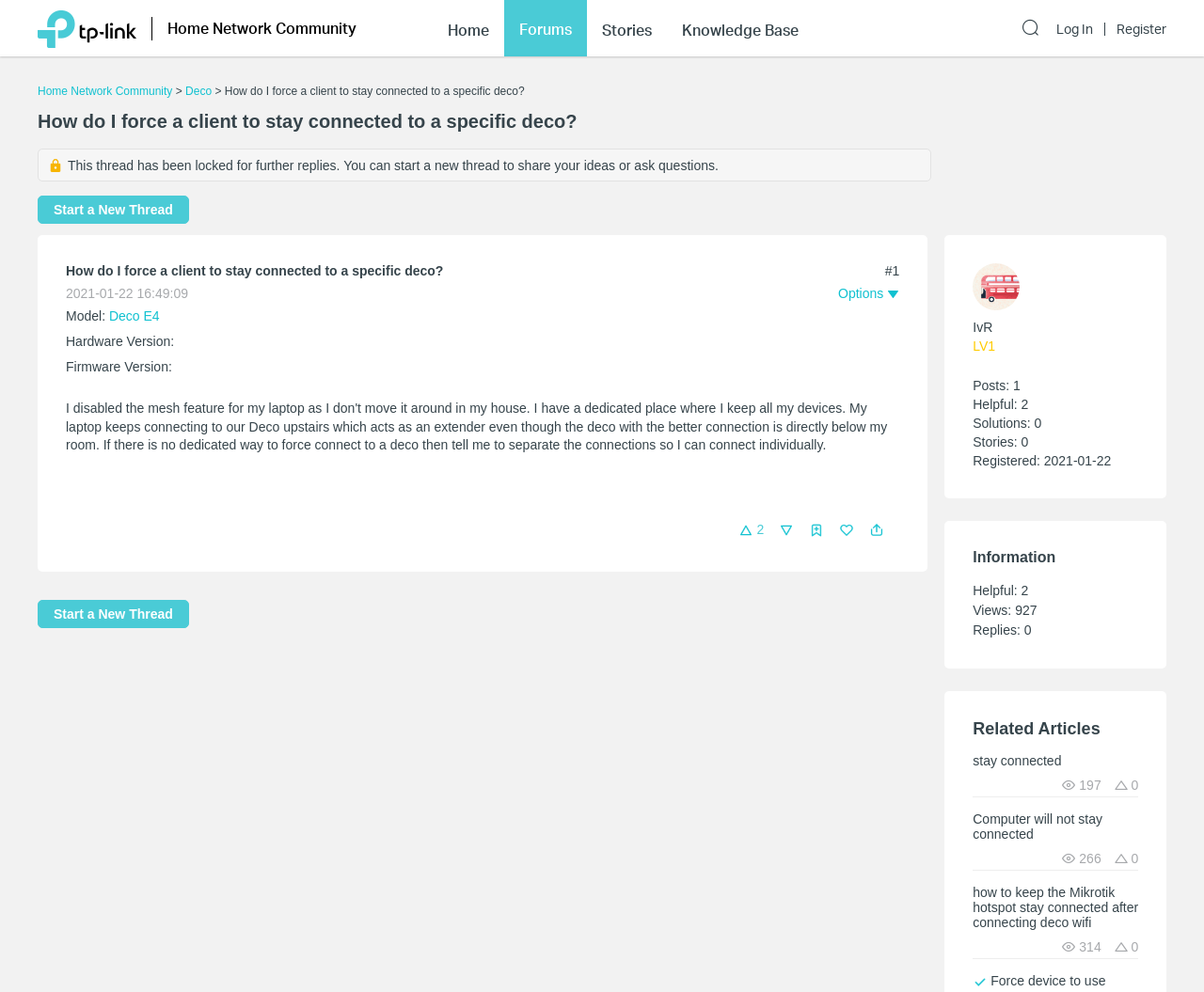Find the primary header on the webpage and provide its text.

How do I force a client to stay connected to a specific deco?